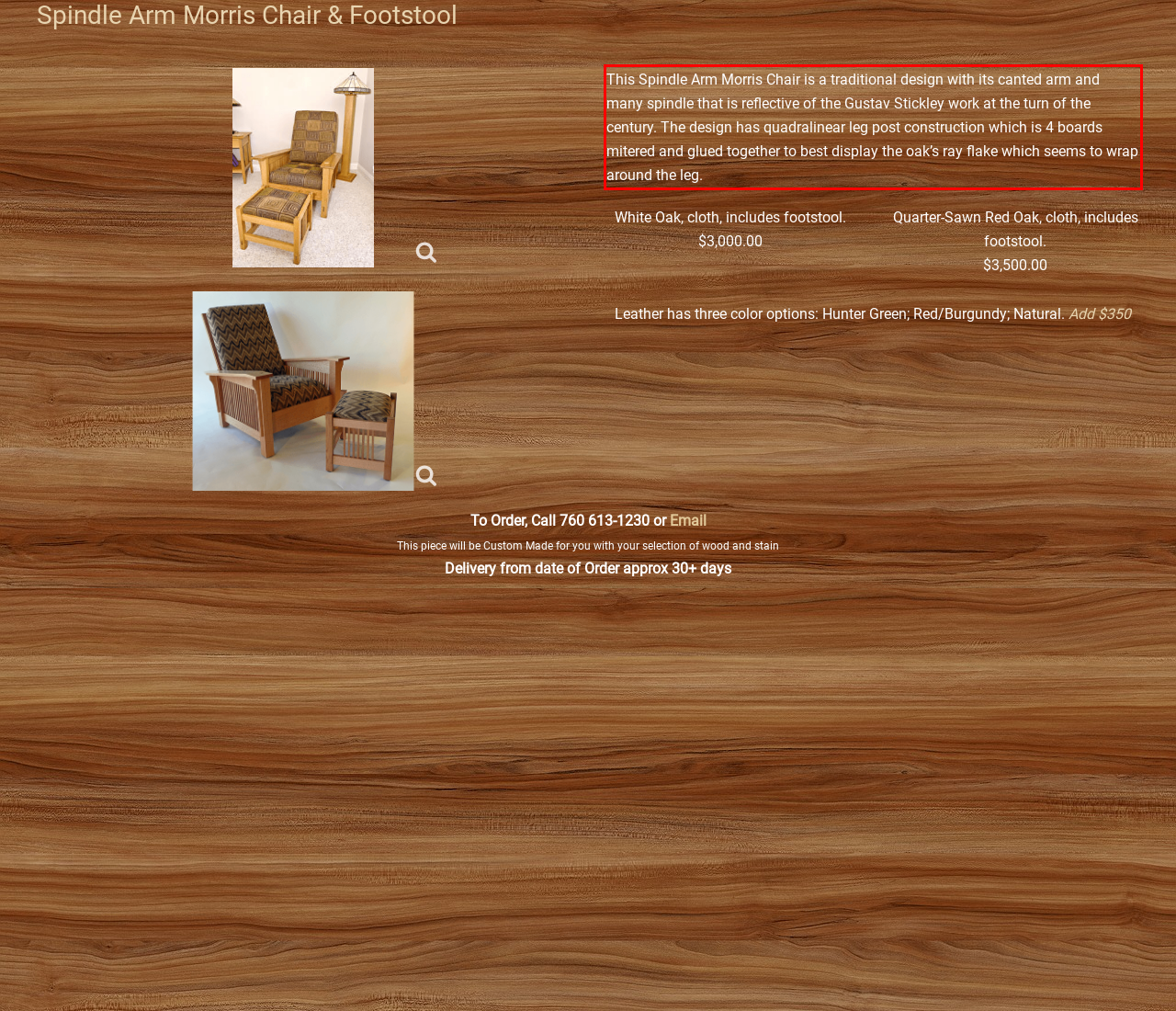From the provided screenshot, extract the text content that is enclosed within the red bounding box.

This Spindle Arm Morris Chair is a traditional design with its canted arm and many spindle that is reflective of the Gustav Stickley work at the turn of the century. The design has quadralinear leg post construction which is 4 boards mitered and glued together to best display the oak’s ray flake which seems to wrap around the leg.